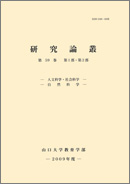Refer to the screenshot and give an in-depth answer to this question: What is the field of study?

The field of study can be determined by examining the subtitles on the cover, which specifically identify the field of study as 'natural science'.